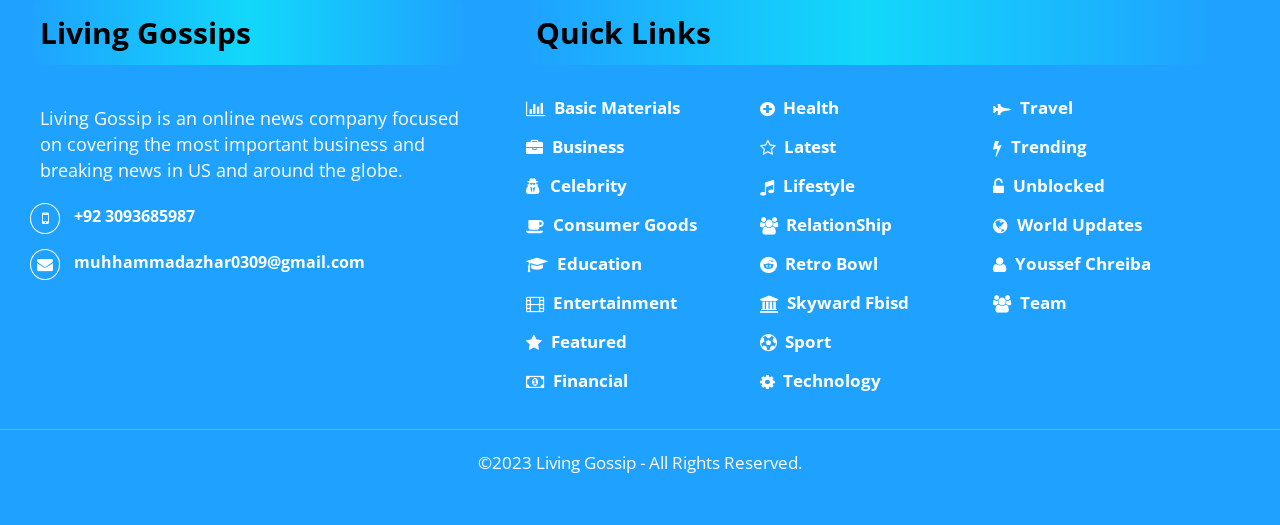Identify the bounding box for the described UI element: "Financial".

[0.411, 0.703, 0.49, 0.747]